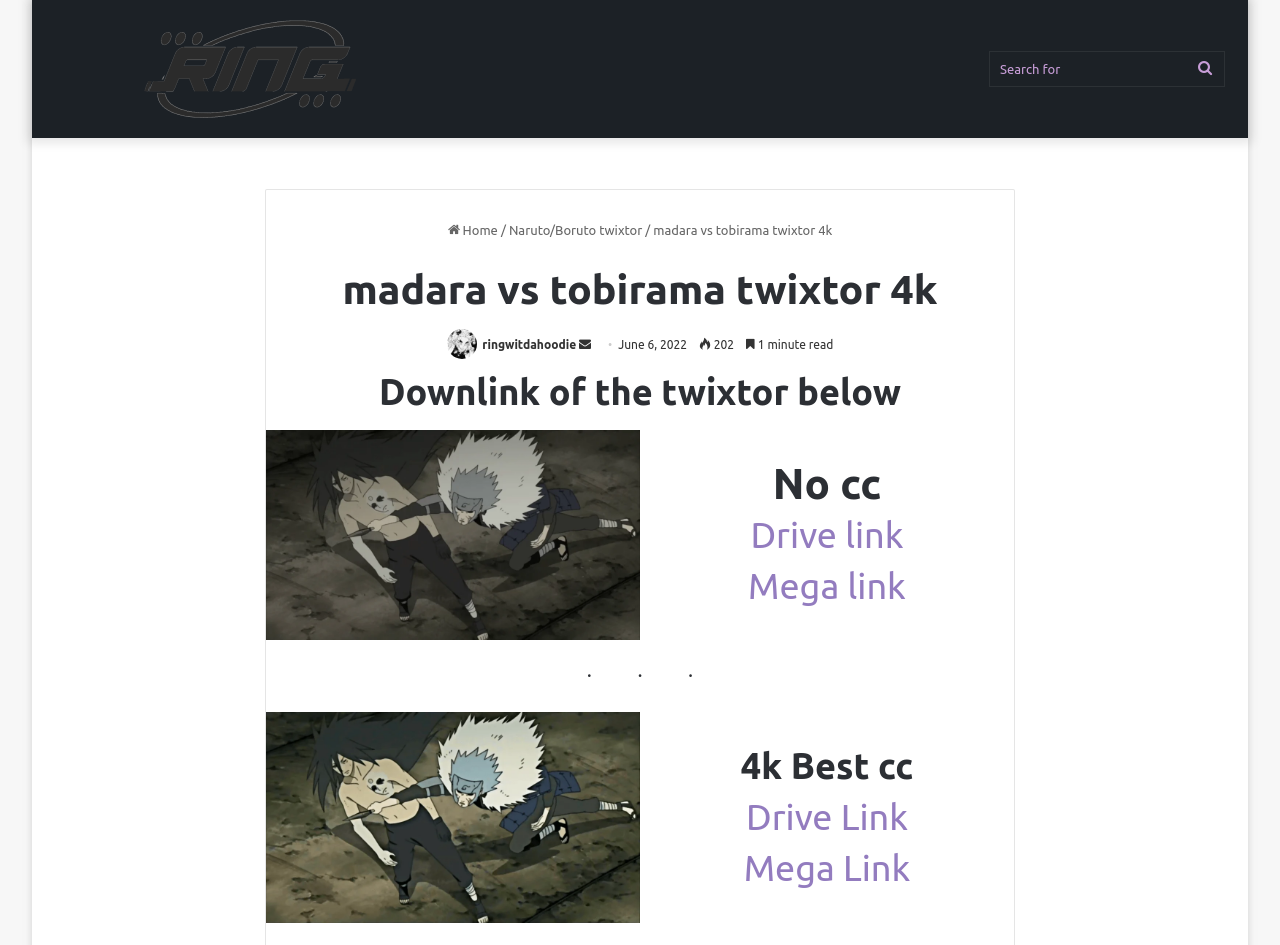What is the resolution of the twixtor?
Please ensure your answer to the question is detailed and covers all necessary aspects.

I found the answer by looking at the static text element with the text '4k Best cc' which is located at [0.579, 0.789, 0.713, 0.832] and has an ID of 343.